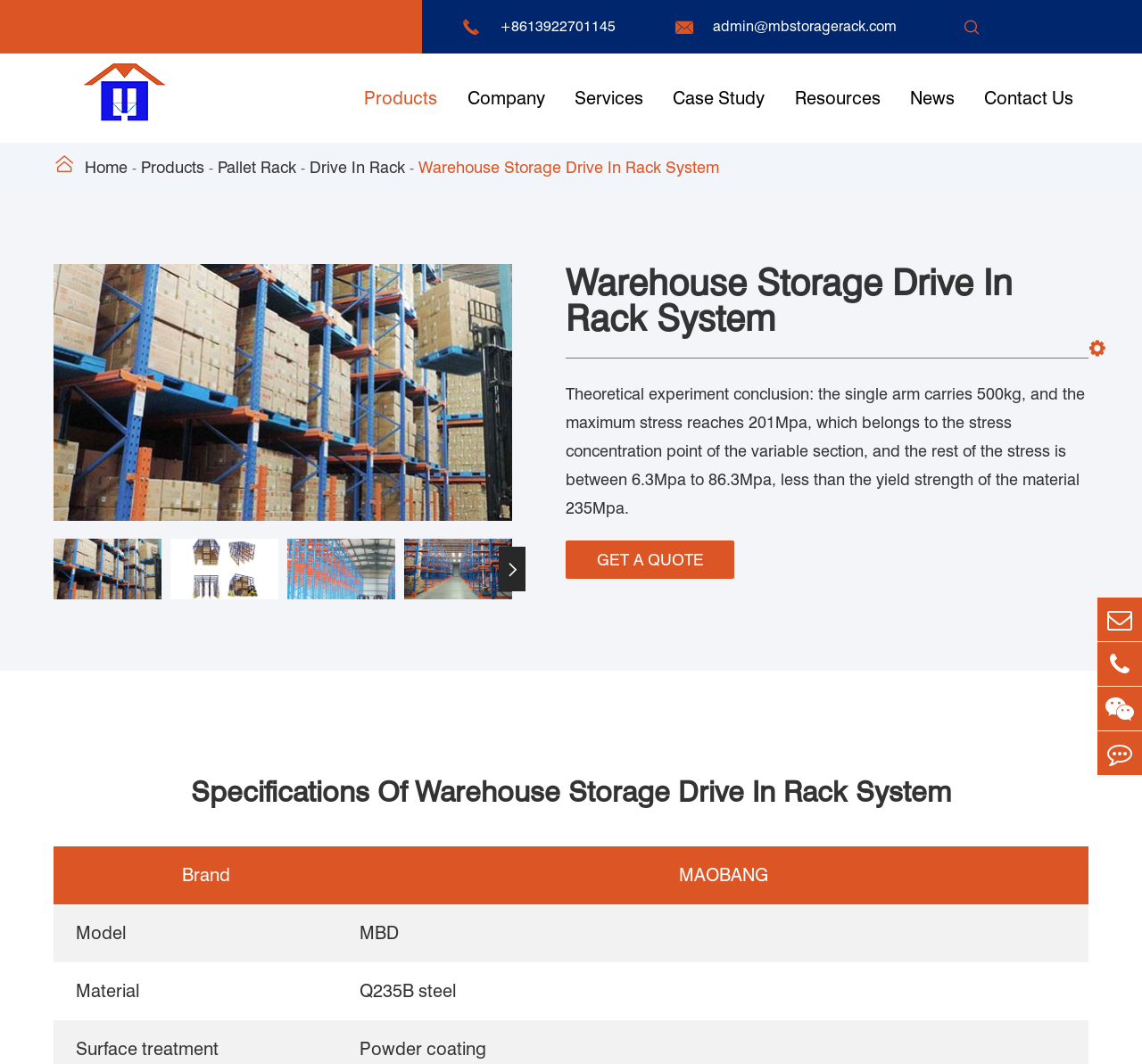Locate the bounding box coordinates of the element you need to click to accomplish the task described by this instruction: "View the 'Warehouse Storage Drive In Rack System' image".

[0.047, 0.248, 0.448, 0.49]